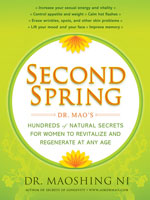Offer an in-depth description of the image.

The image features the book cover of "Second Spring," authored by Dr. Maoshing Ni. The design showcases vibrant yellow flowers at the top, against a soothing green background, embodying freshness and vitality. The title is prominently displayed in bold letters, emphasizing the wealth of natural secrets contained within the book aimed at revitalizing and regenerating women at any age. The subtitle highlights the focus on natural remedies and holistic approaches for enhancing well-being, reflecting Dr. Ni's expertise in longevity and health. The cover serves as an inviting gateway to hundreds of insights for enhancing women's health and overall vitality.